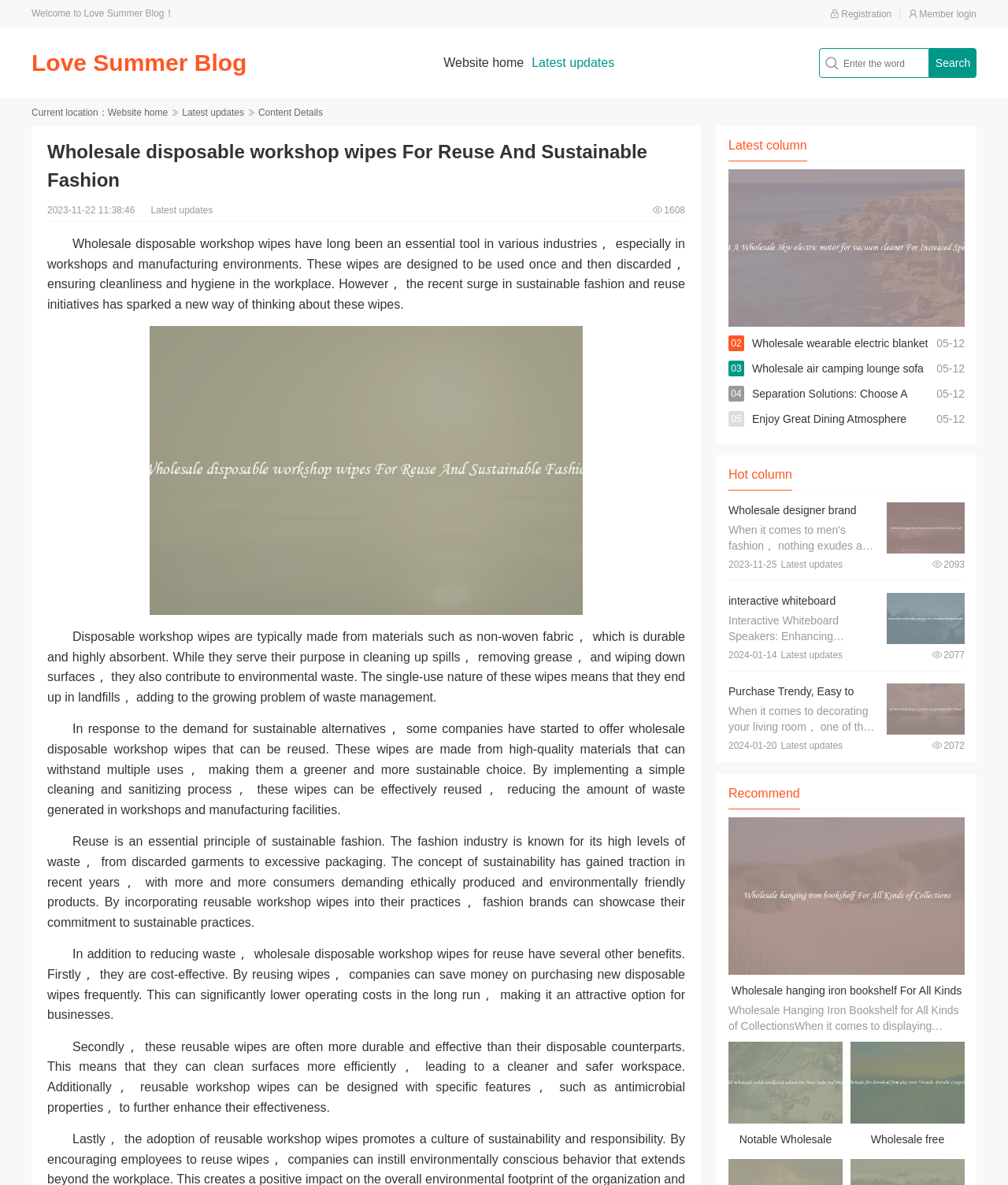What is the benefit of reusable workshop wipes? Refer to the image and provide a one-word or short phrase answer.

Cost-effective